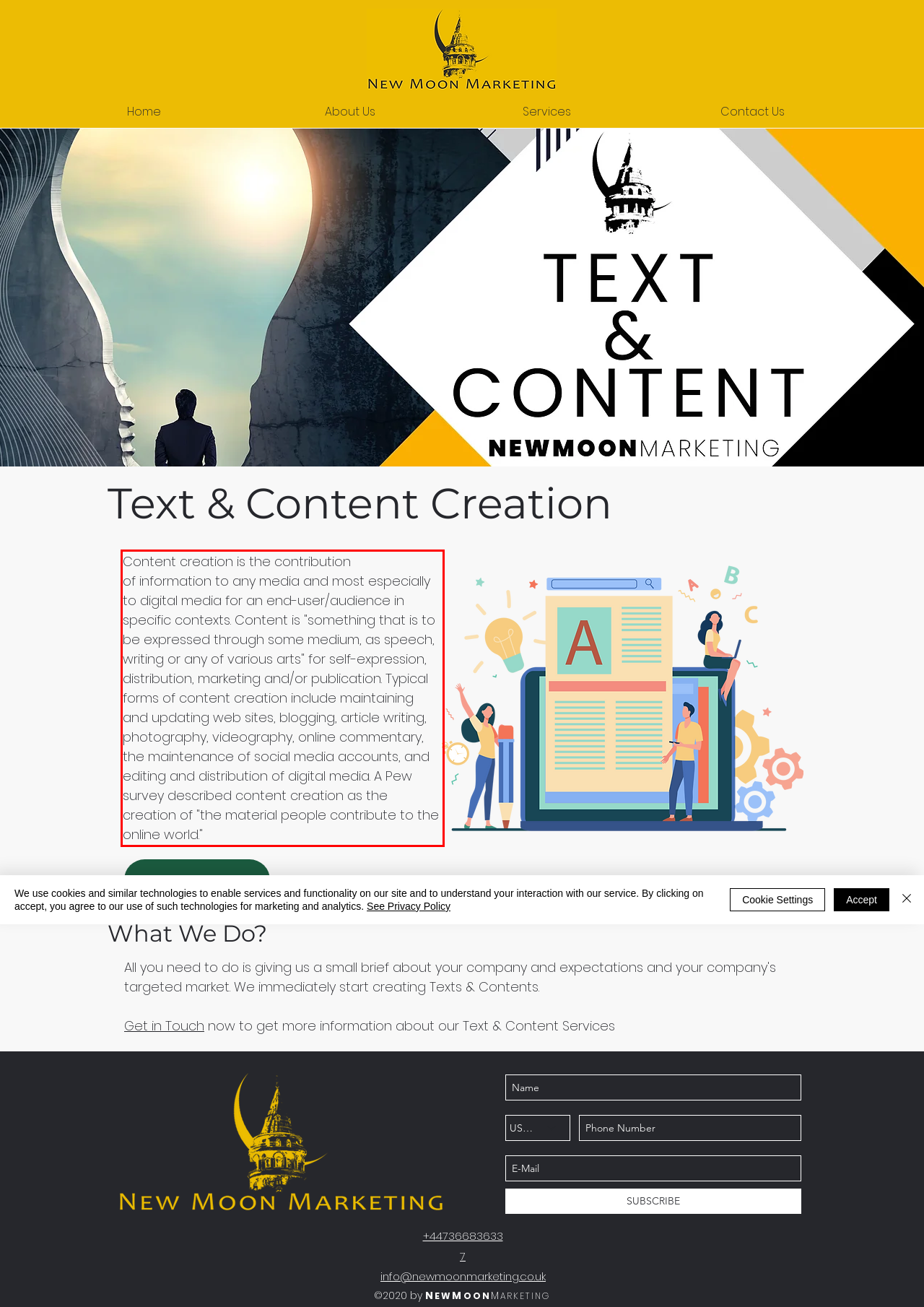Using the provided screenshot of a webpage, recognize and generate the text found within the red rectangle bounding box.

Content creation is the contribution of information to any media and most especially to digital media for an end-user/audience in specific contexts. Content is "something that is to be expressed through some medium, as speech, writing or any of various arts" for self-expression, distribution, marketing and/or publication. Typical forms of content creation include maintaining and updating web sites, blogging, article writing, photography, videography, online commentary, the maintenance of social media accounts, and editing and distribution of digital media. A Pew survey described content creation as the creation of "the material people contribute to the online world."